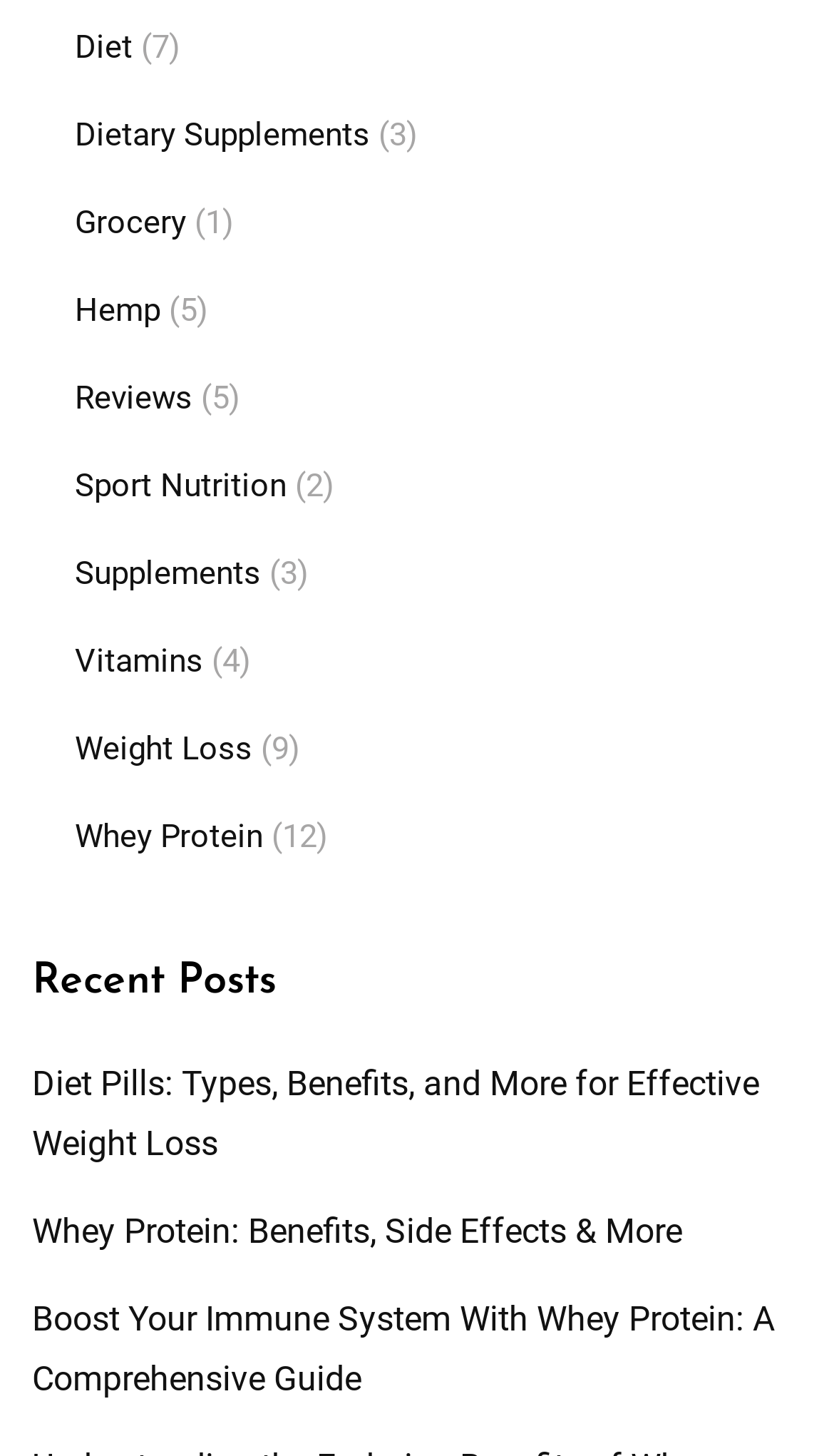Specify the bounding box coordinates of the element's area that should be clicked to execute the given instruction: "Visit Dietary Supplements". The coordinates should be four float numbers between 0 and 1, i.e., [left, top, right, bottom].

[0.09, 0.08, 0.444, 0.106]